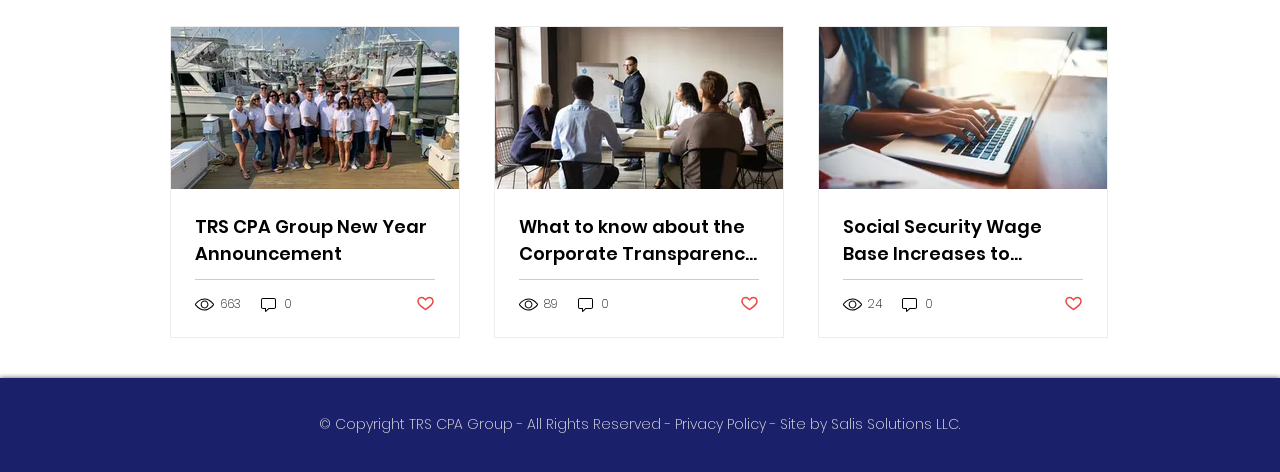Identify the bounding box coordinates of the section to be clicked to complete the task described by the following instruction: "View post with 663 views". The coordinates should be four float numbers between 0 and 1, formatted as [left, top, right, bottom].

[0.152, 0.624, 0.19, 0.664]